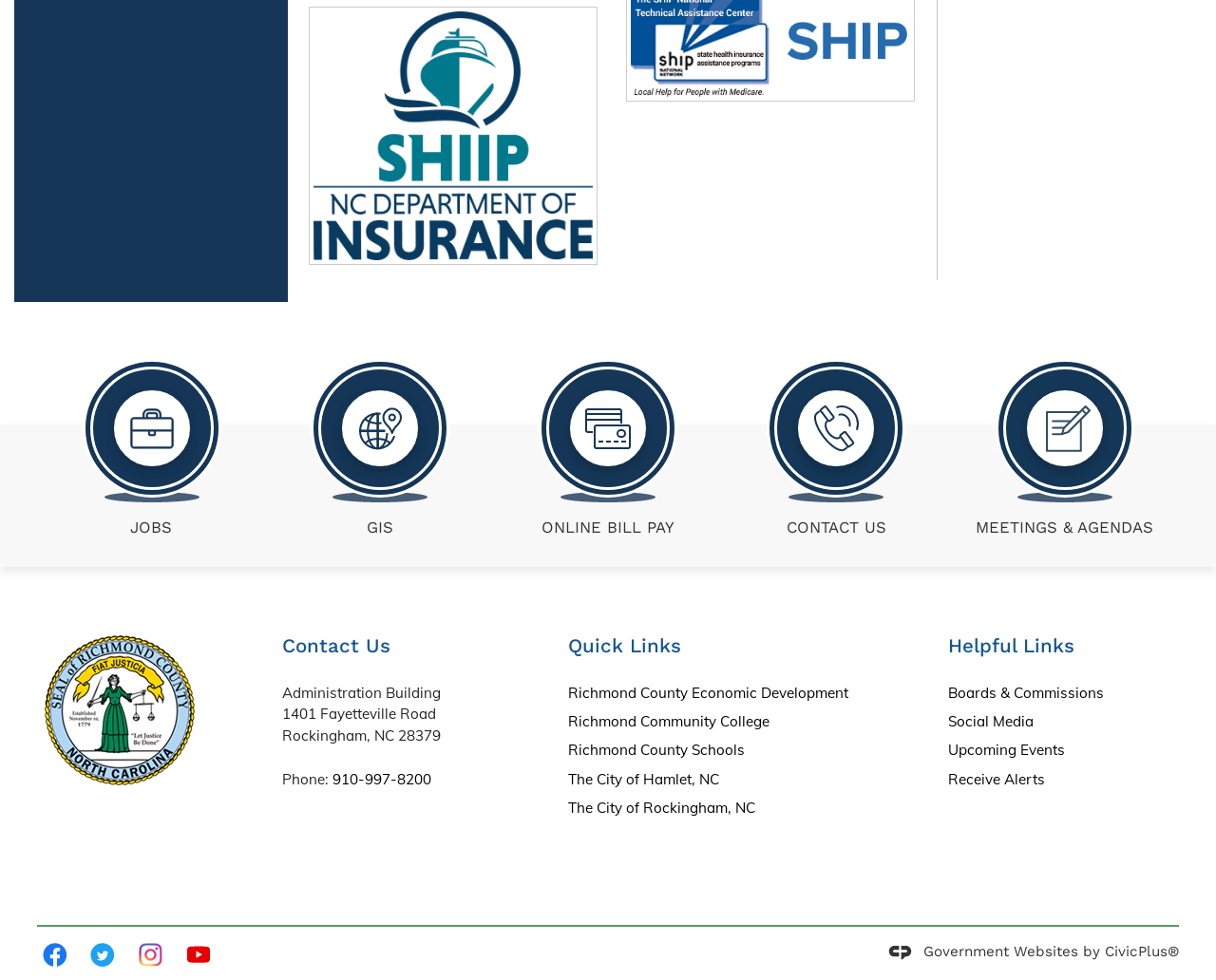Determine the bounding box coordinates for the HTML element mentioned in the following description: "CivicPlus®". The coordinates should be a list of four floats ranging from 0 to 1, represented as [left, top, right, bottom].

[0.908, 0.962, 0.969, 0.98]